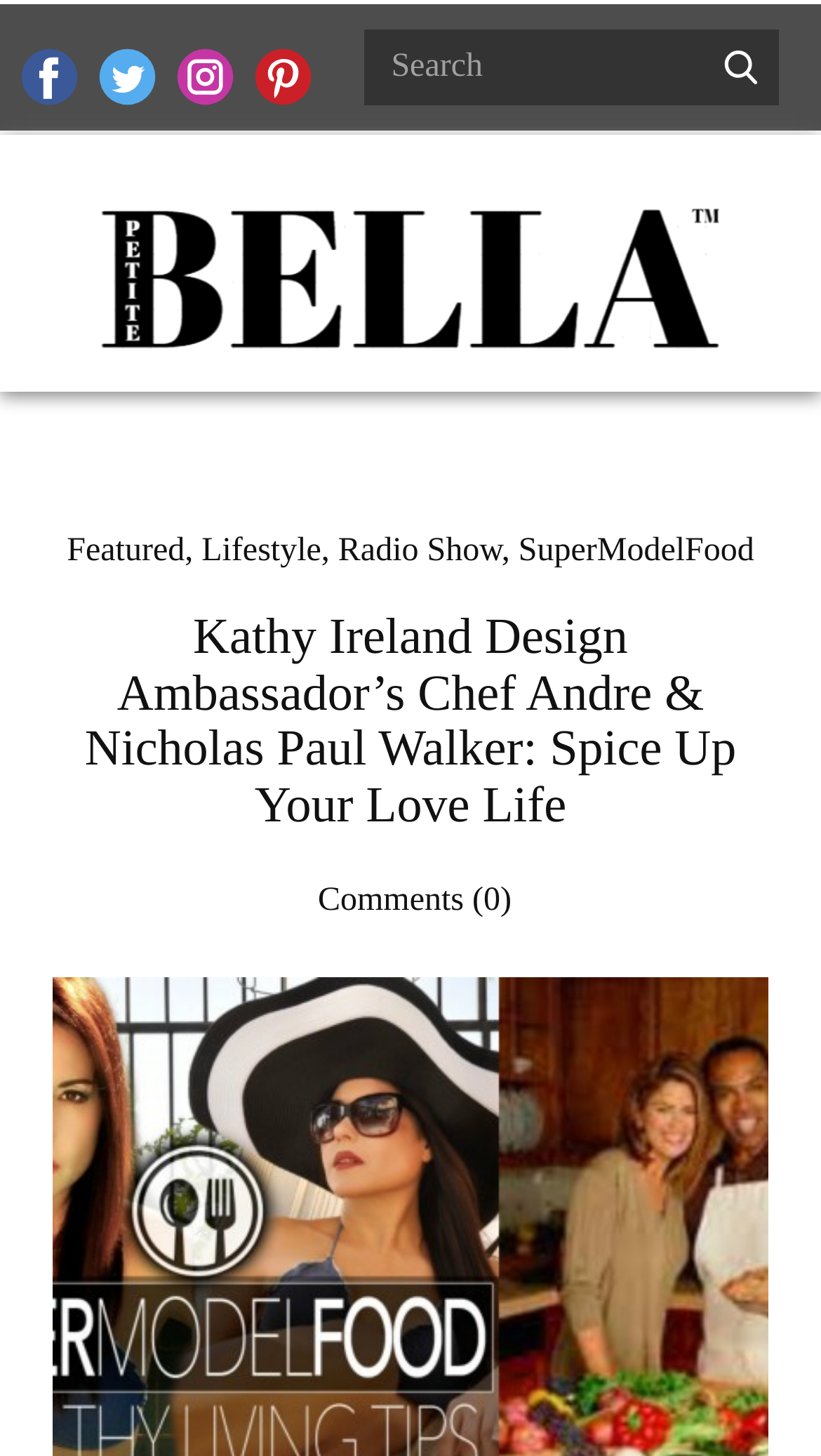Find the bounding box coordinates of the element to click in order to complete the given instruction: "Read the article about Kathy Ireland Design Ambassador’s Chef Andre & Nicholas Paul Walker."

[0.064, 0.42, 0.936, 0.573]